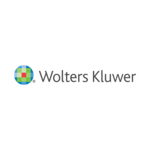What does the colorful square icon in the logo represent?
Please use the image to provide a one-word or short phrase answer.

Commitment to innovation and professional excellence